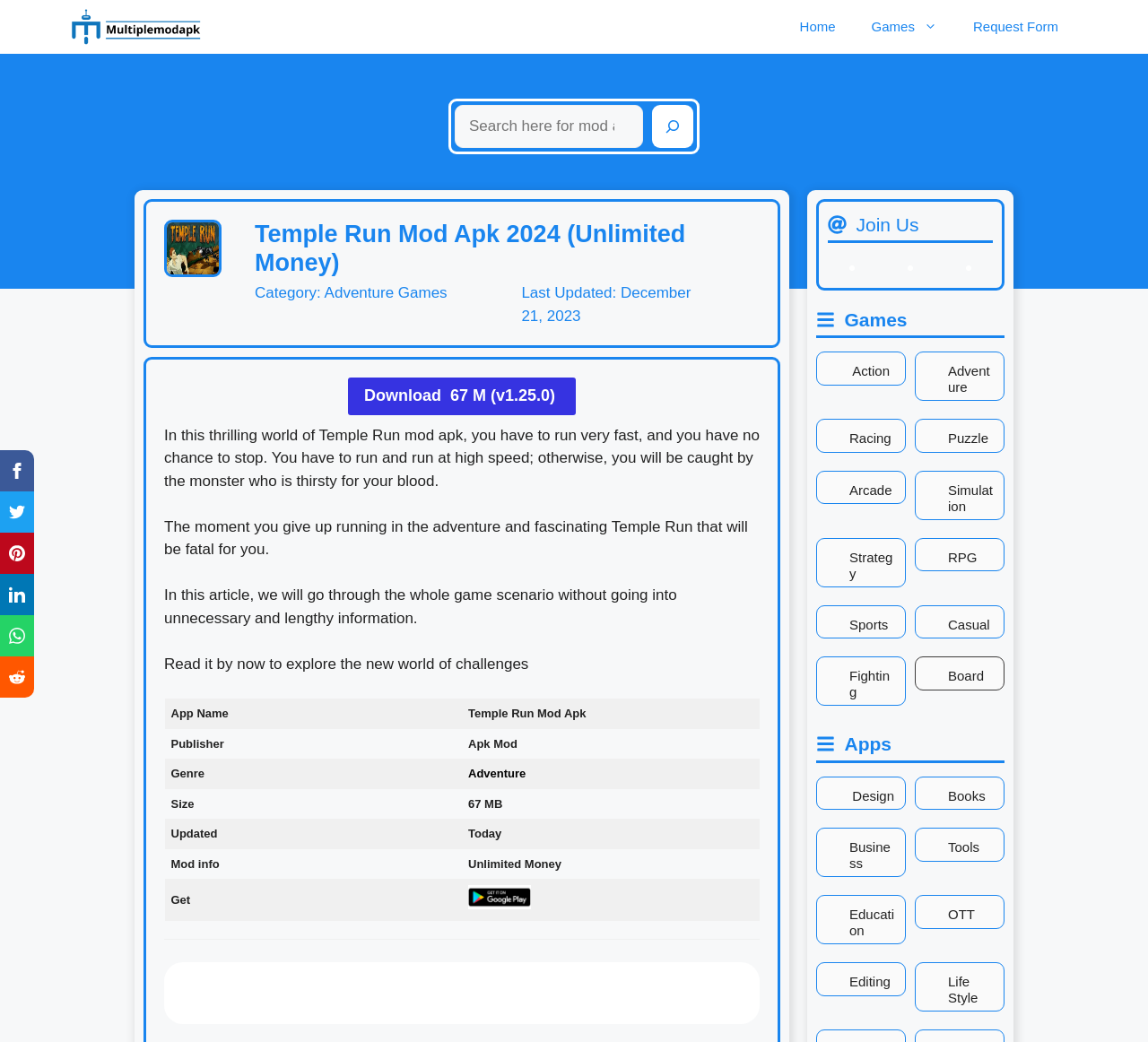What is the mod info of Temple Run Mod Apk?
Analyze the image and deliver a detailed answer to the question.

I found the mod info of Temple Run Mod Apk by looking at the table with the heading 'App Name', 'Publisher', 'Genre', etc. and found the mod info 'Unlimited Money' in the 'Mod info' column.